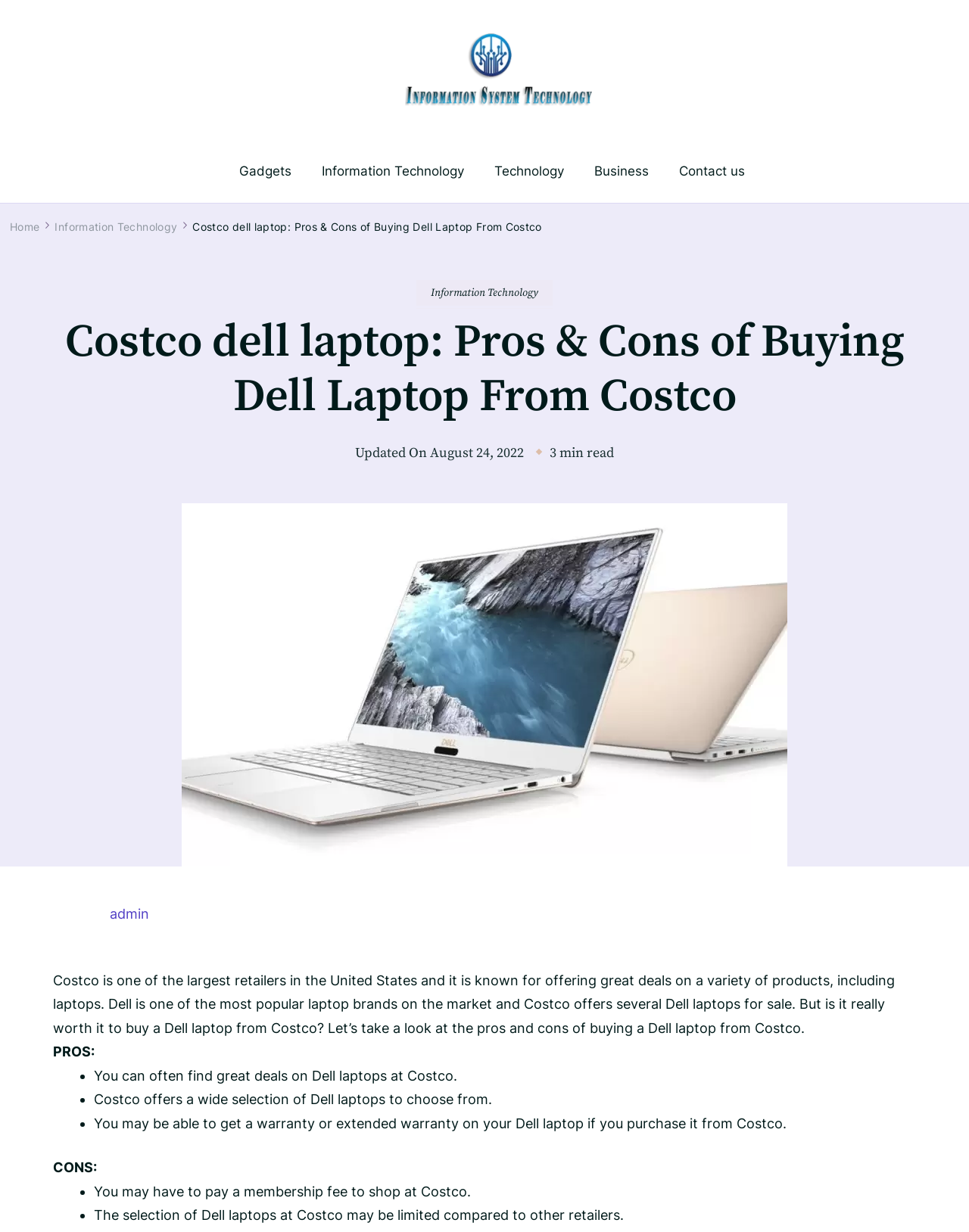Locate the bounding box coordinates of the UI element described by: "Information Technology". Provide the coordinates as four float numbers between 0 and 1, formatted as [left, top, right, bottom].

[0.057, 0.179, 0.183, 0.189]